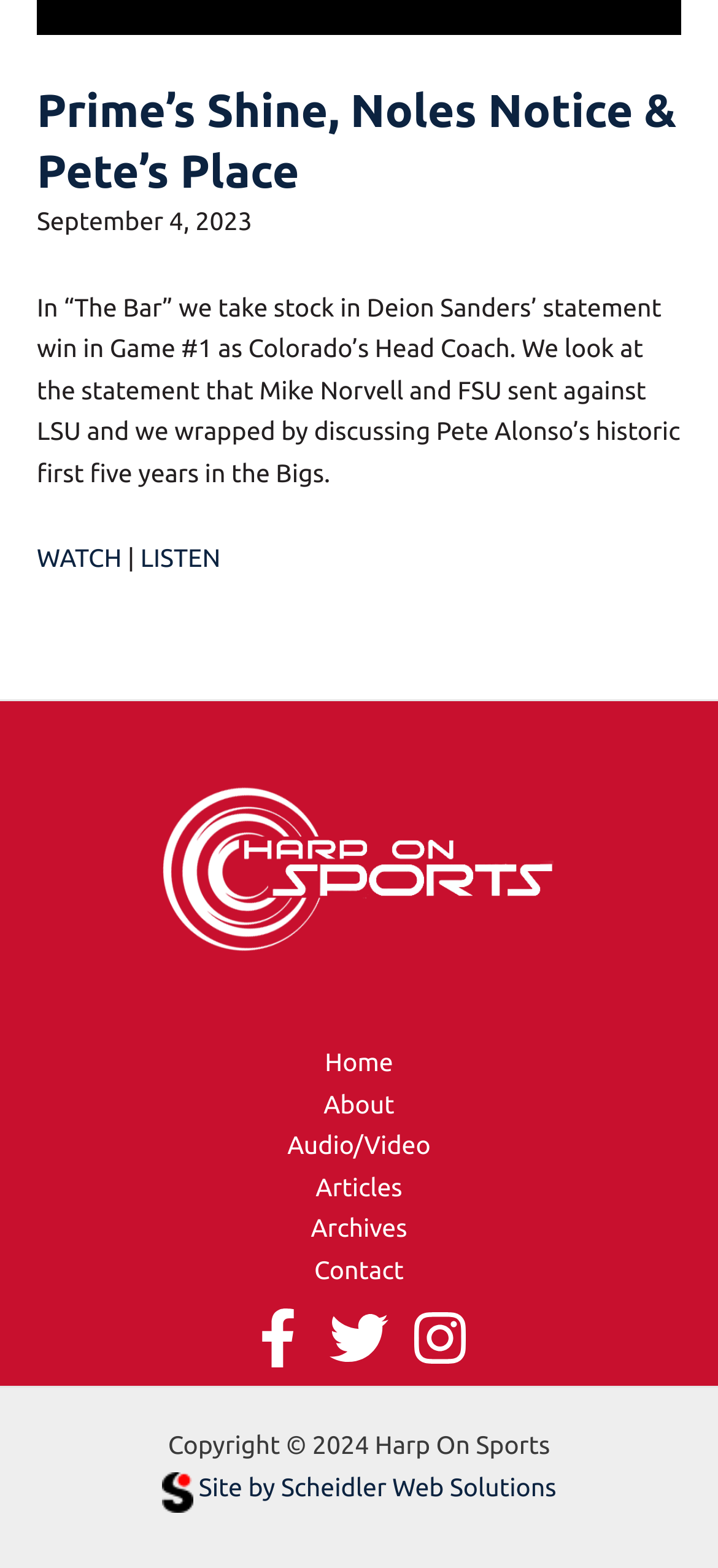Please find the bounding box coordinates in the format (top-left x, top-left y, bottom-right x, bottom-right y) for the given element description. Ensure the coordinates are floating point numbers between 0 and 1. Description: Site by Scheidler Web Solutions

[0.225, 0.939, 0.775, 0.958]